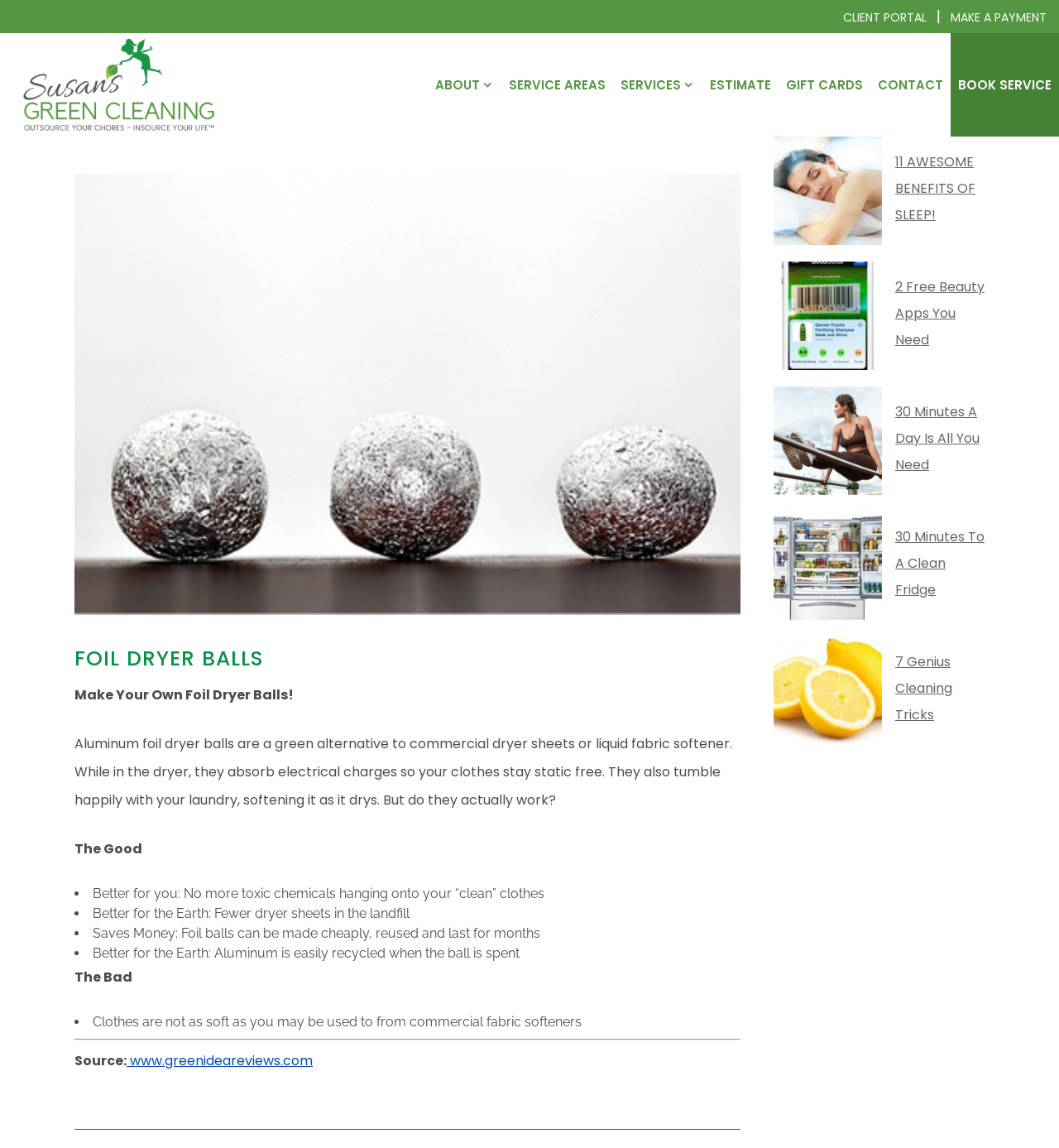Please find the bounding box coordinates of the element that must be clicked to perform the given instruction: "Click on the 'ABOUT' link". The coordinates should be four float numbers from 0 to 1, i.e., [left, top, right, bottom].

[0.404, 0.029, 0.473, 0.119]